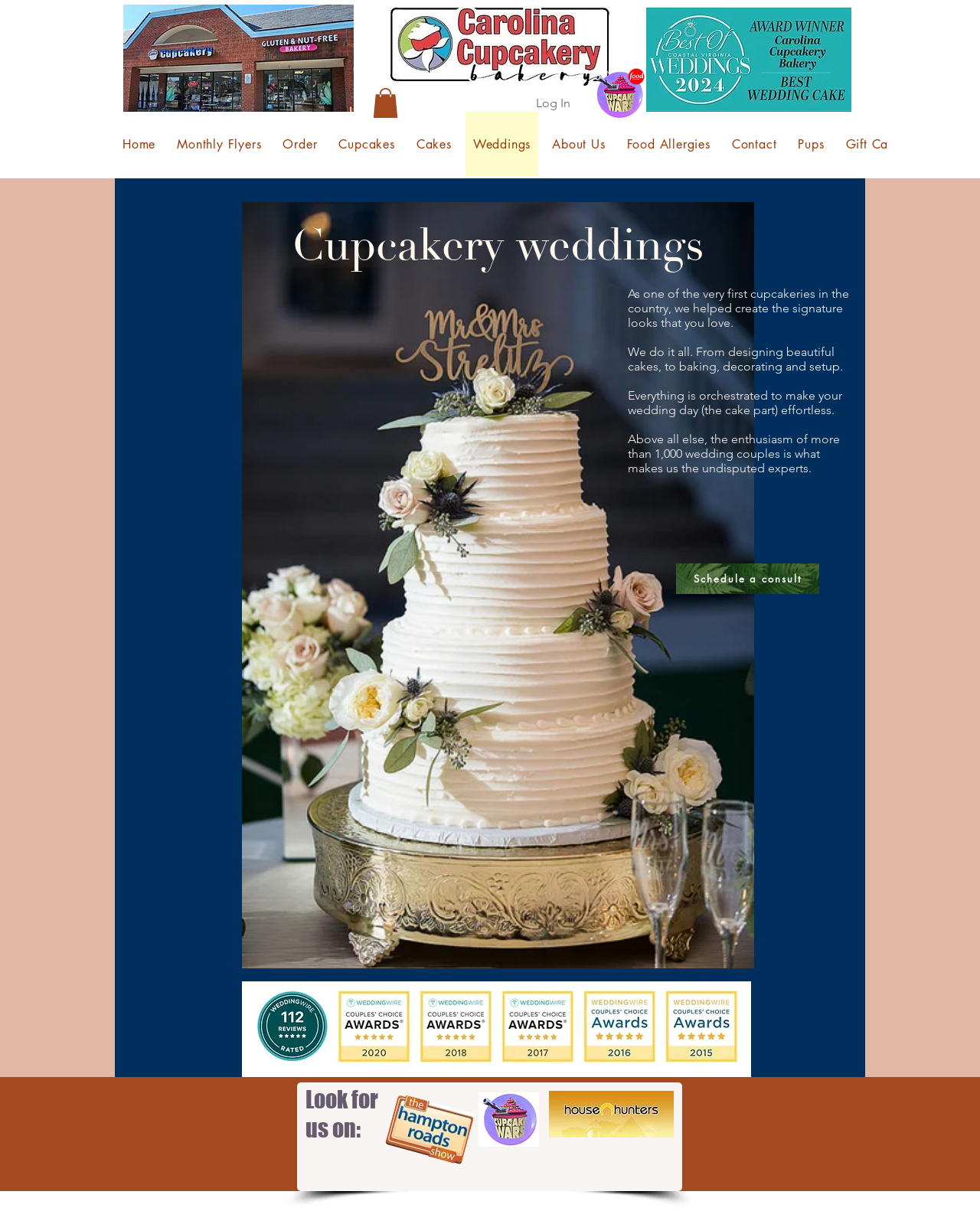Can you pinpoint the bounding box coordinates for the clickable element required for this instruction: "Schedule a consult"? The coordinates should be four float numbers between 0 and 1, i.e., [left, top, right, bottom].

[0.69, 0.466, 0.836, 0.491]